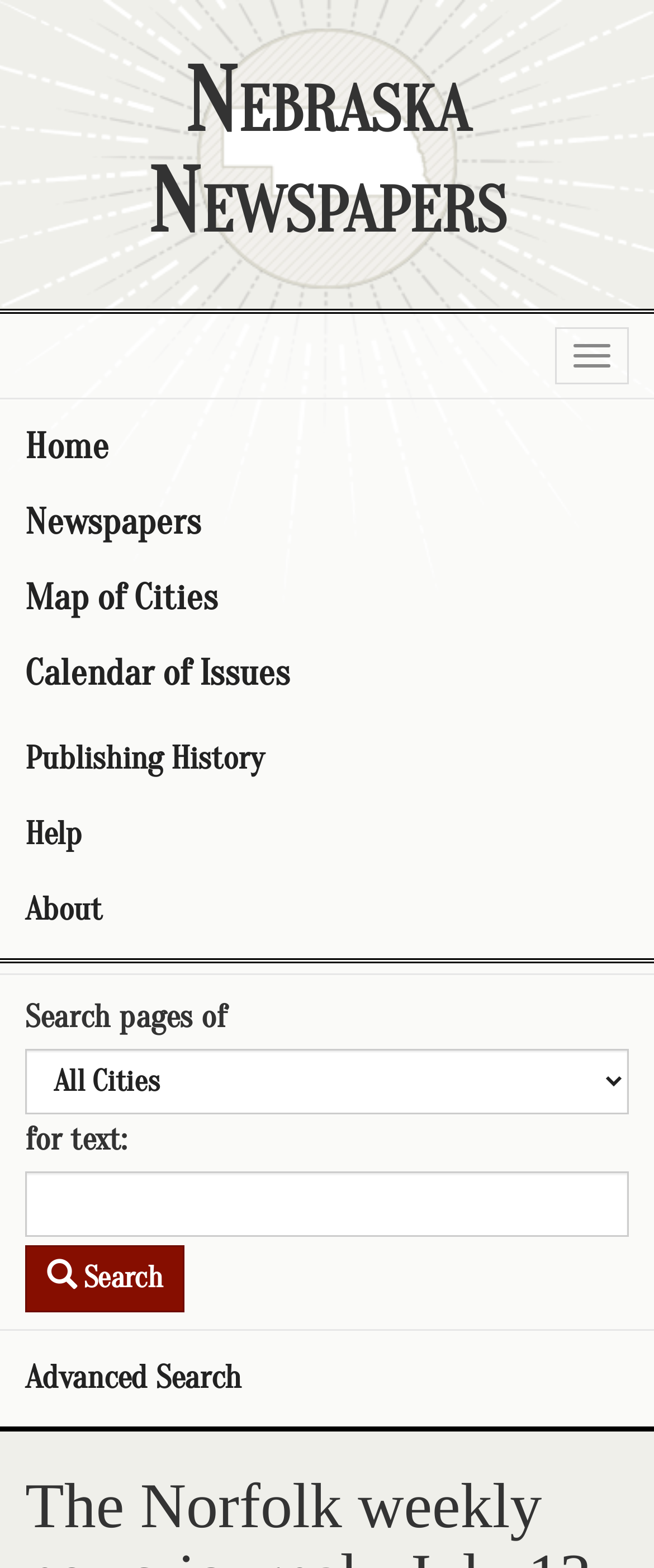What is the function of the button next to the search box?
Provide a thorough and detailed answer to the question.

I found the answer by looking at the button element next to the search box, which says 'Search', implying that it is used to initiate the search process.